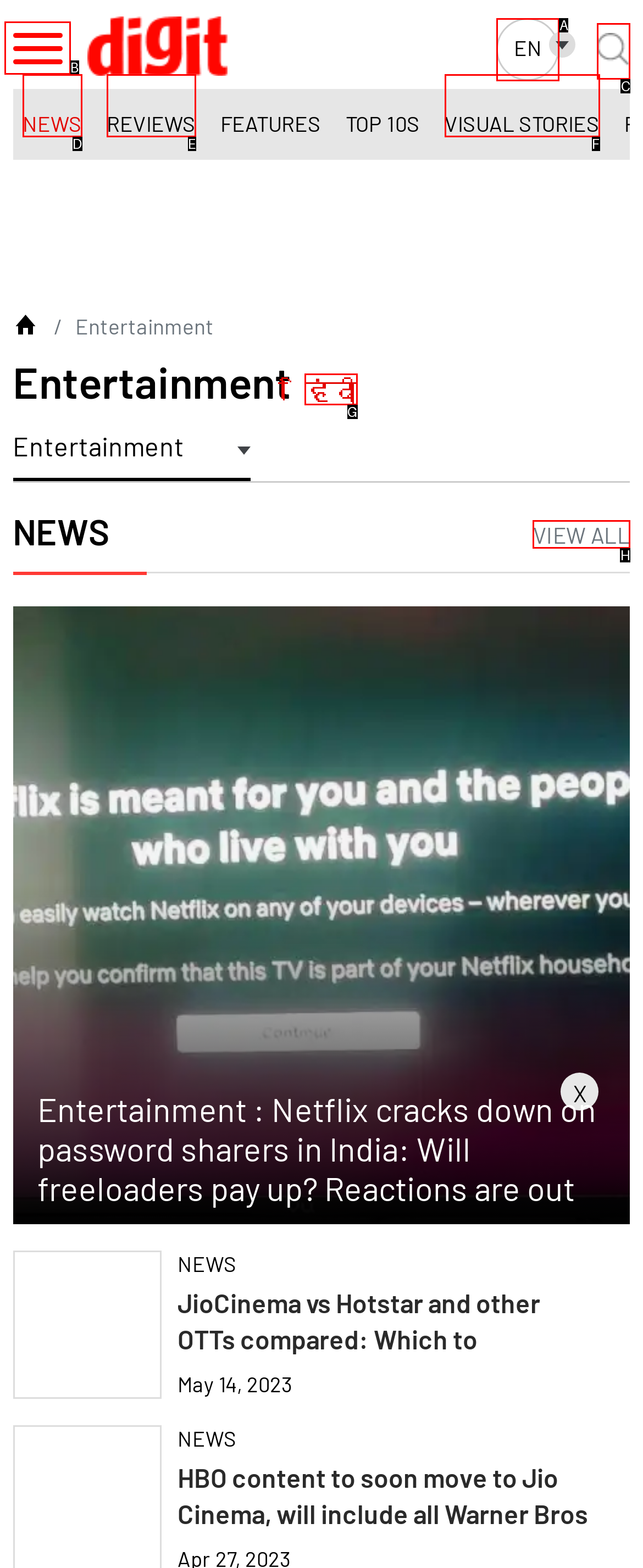Which option is described as follows: View All
Answer with the letter of the matching option directly.

H